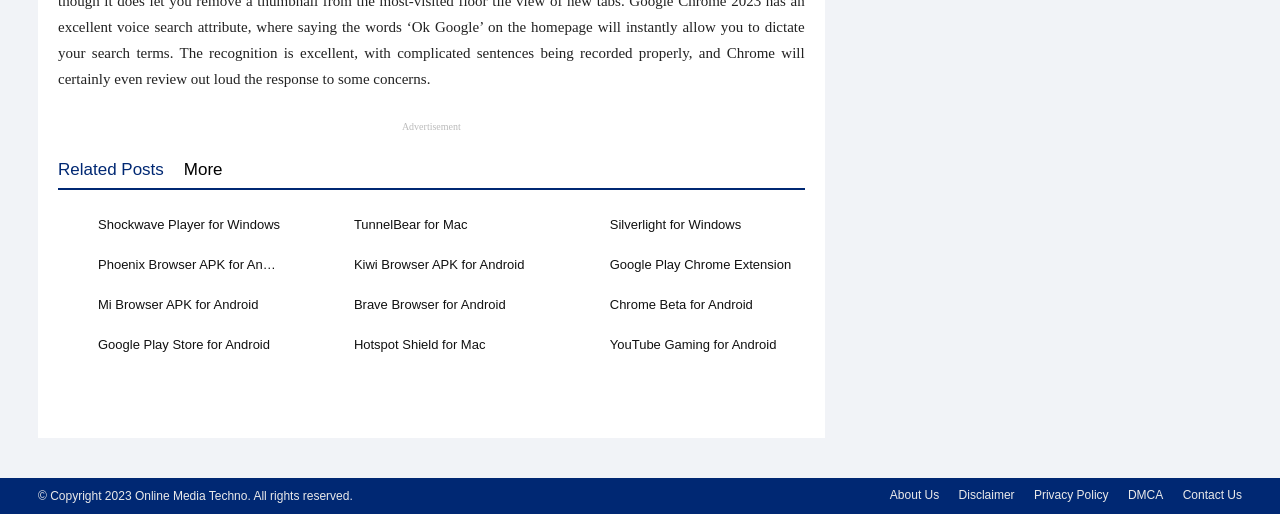Pinpoint the bounding box coordinates of the clickable area needed to execute the instruction: "Check Privacy Policy". The coordinates should be specified as four float numbers between 0 and 1, i.e., [left, top, right, bottom].

[0.808, 0.946, 0.866, 0.981]